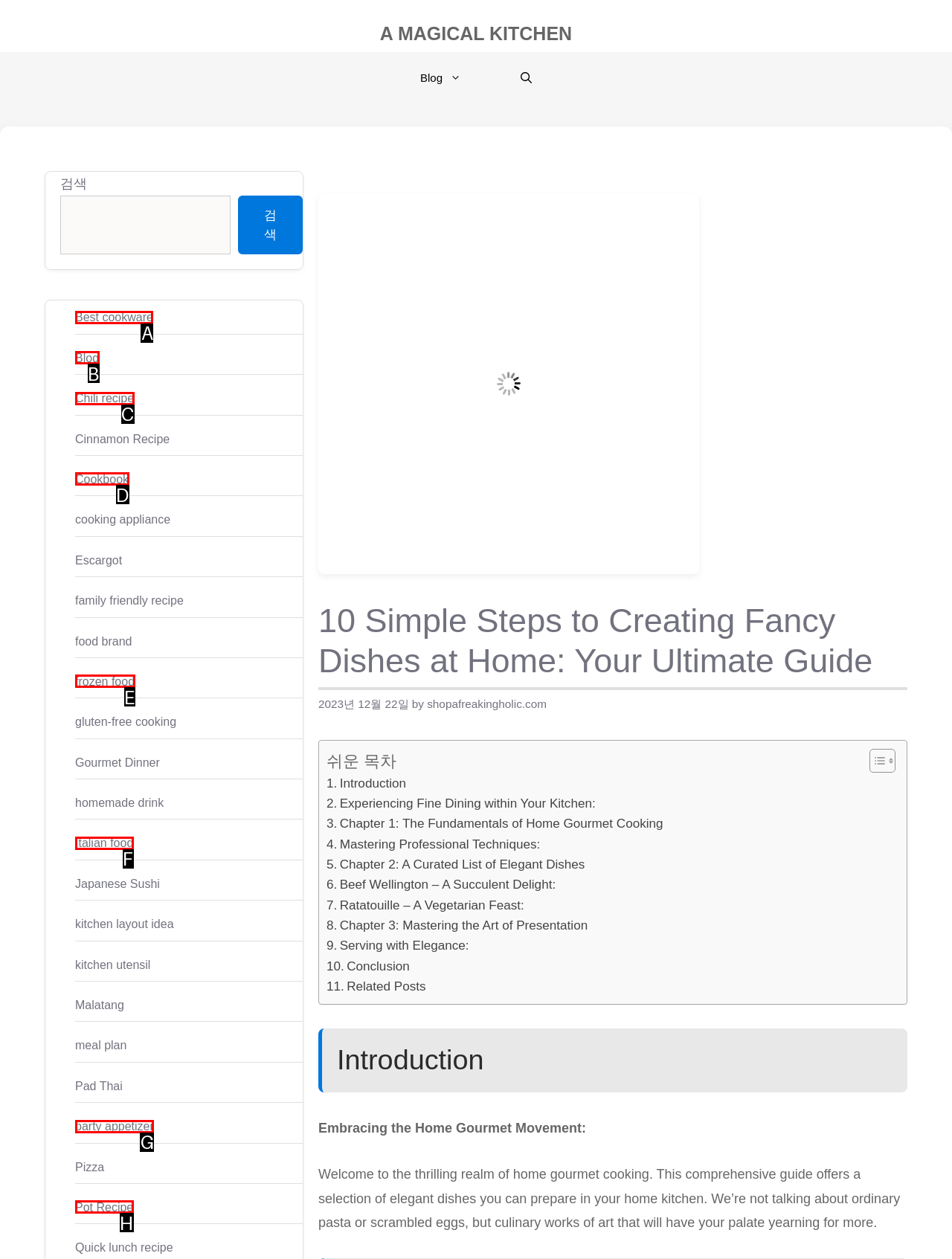Select the option that matches this description: Italian food
Answer by giving the letter of the chosen option.

F